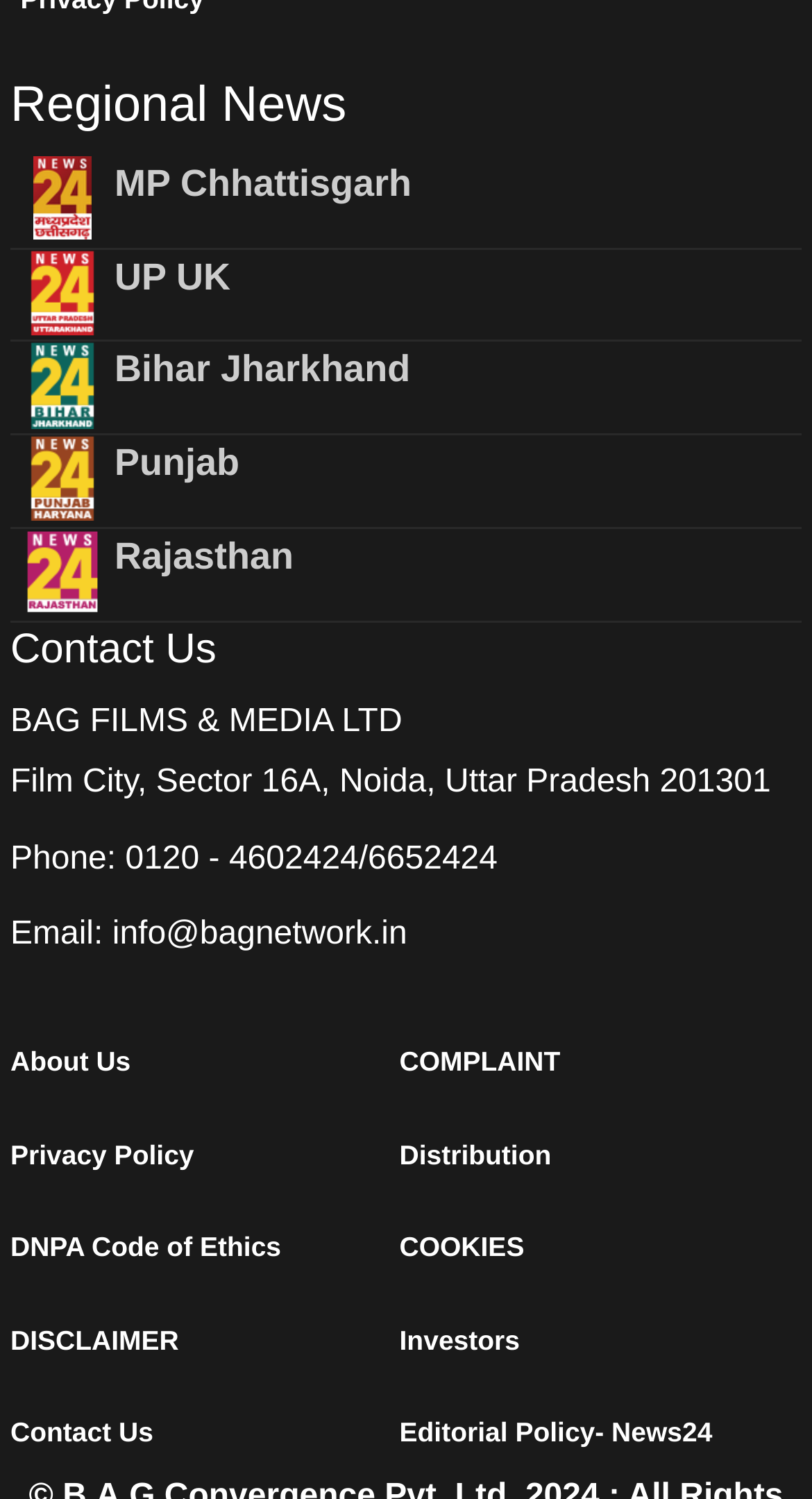Locate the bounding box coordinates of the element that should be clicked to execute the following instruction: "Email to info@bagnetwork.in".

[0.138, 0.612, 0.501, 0.636]